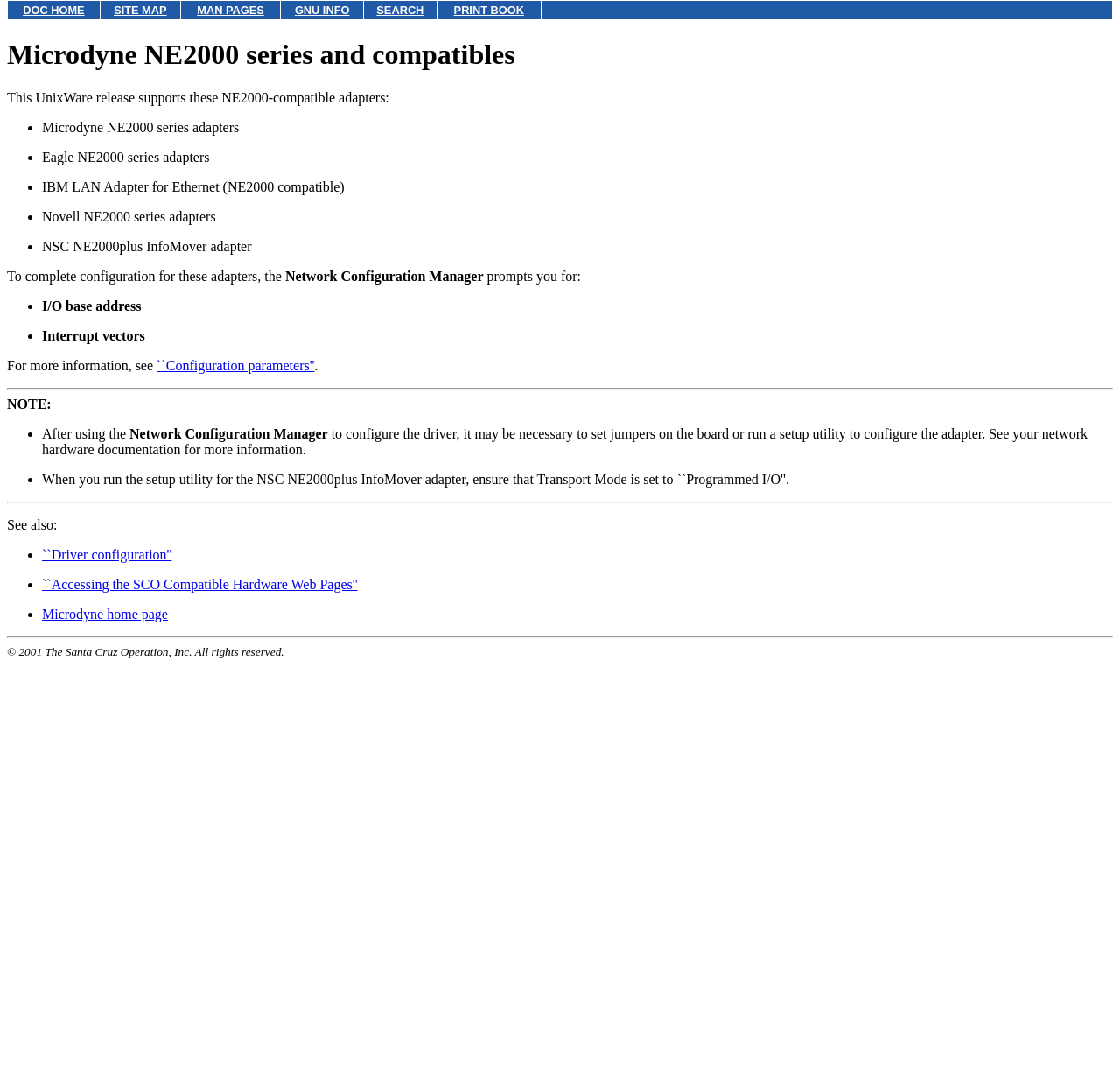Give an extensive and precise description of the webpage.

The webpage is about the Microdyne NE2000 series and compatible adapters. At the top, there is a navigation menu with six links: "DOC HOME", "SITE MAP", "MAN PAGES", "GNU INFO", "SEARCH", and "PRINT BOOK". 

Below the navigation menu, there is a heading that reads "Microdyne NE2000 series and compatibles". 

The main content of the webpage is divided into two sections. The first section lists the supported NE2000-compatible adapters, including Microdyne NE2000 series adapters, Eagle NE2000 series adapters, IBM LAN Adapter for Ethernet, Novell NE2000 series adapters, and NSC NE2000plus InfoMover adapter. 

The second section provides information on configuring these adapters, stating that the Network Configuration Manager prompts the user for configuration parameters such as I/O base address and interrupt vectors. There is also a note that after configuring the driver, it may be necessary to set jumpers on the board or run a setup utility to configure the adapter. 

The webpage also includes several links to related topics, including "Configuration parameters", "Driver configuration", "Accessing the SCO Compatible Hardware Web Pages", and the "Microdyne home page". 

At the bottom of the webpage, there is a horizontal separator line, followed by a copyright notice that reads "© 2001 The Santa Cruz Operation, Inc. All rights reserved."